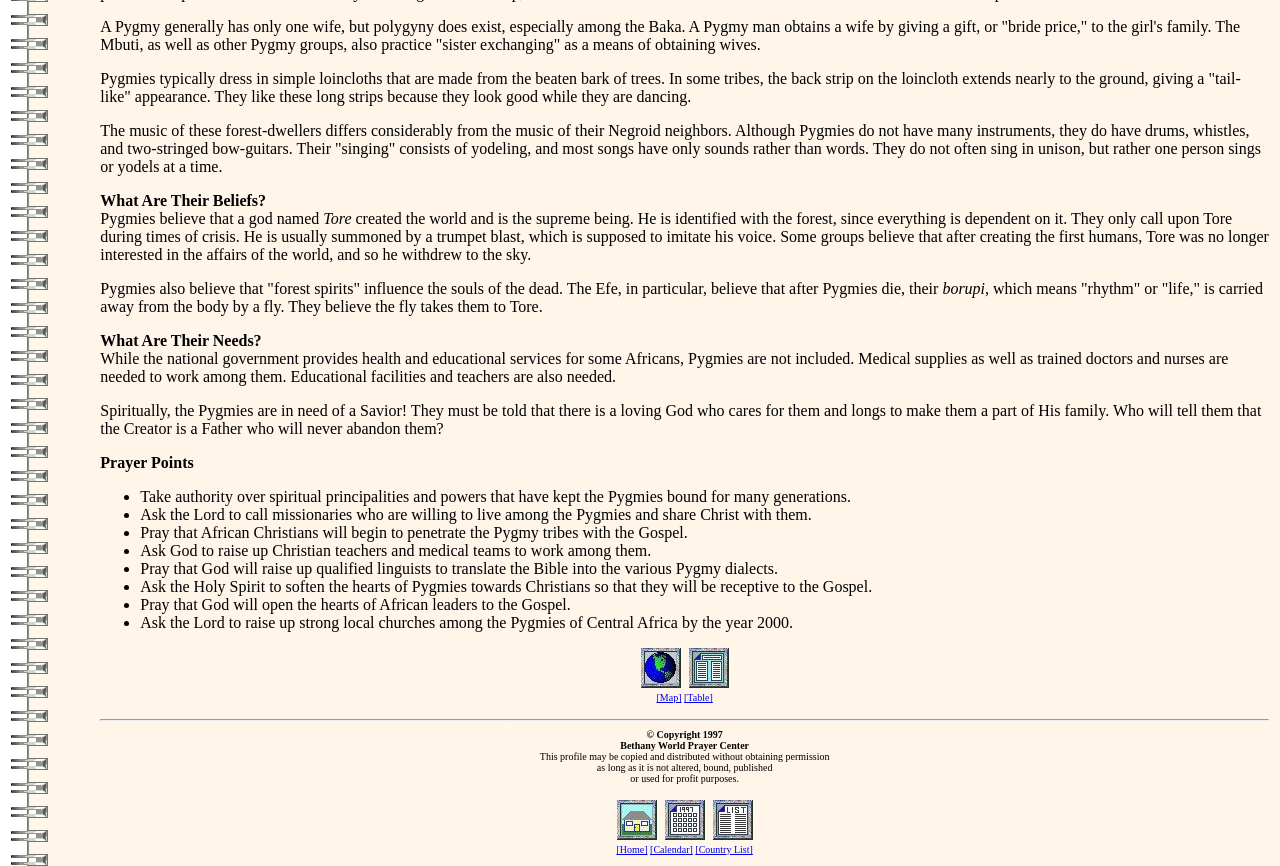For the given element description parent_node: [Map] [Table], determine the bounding box coordinates of the UI element. The coordinates should follow the format (top-left x, top-left y, bottom-right x, bottom-right y) and be within the range of 0 to 1.

[0.499, 0.778, 0.533, 0.798]